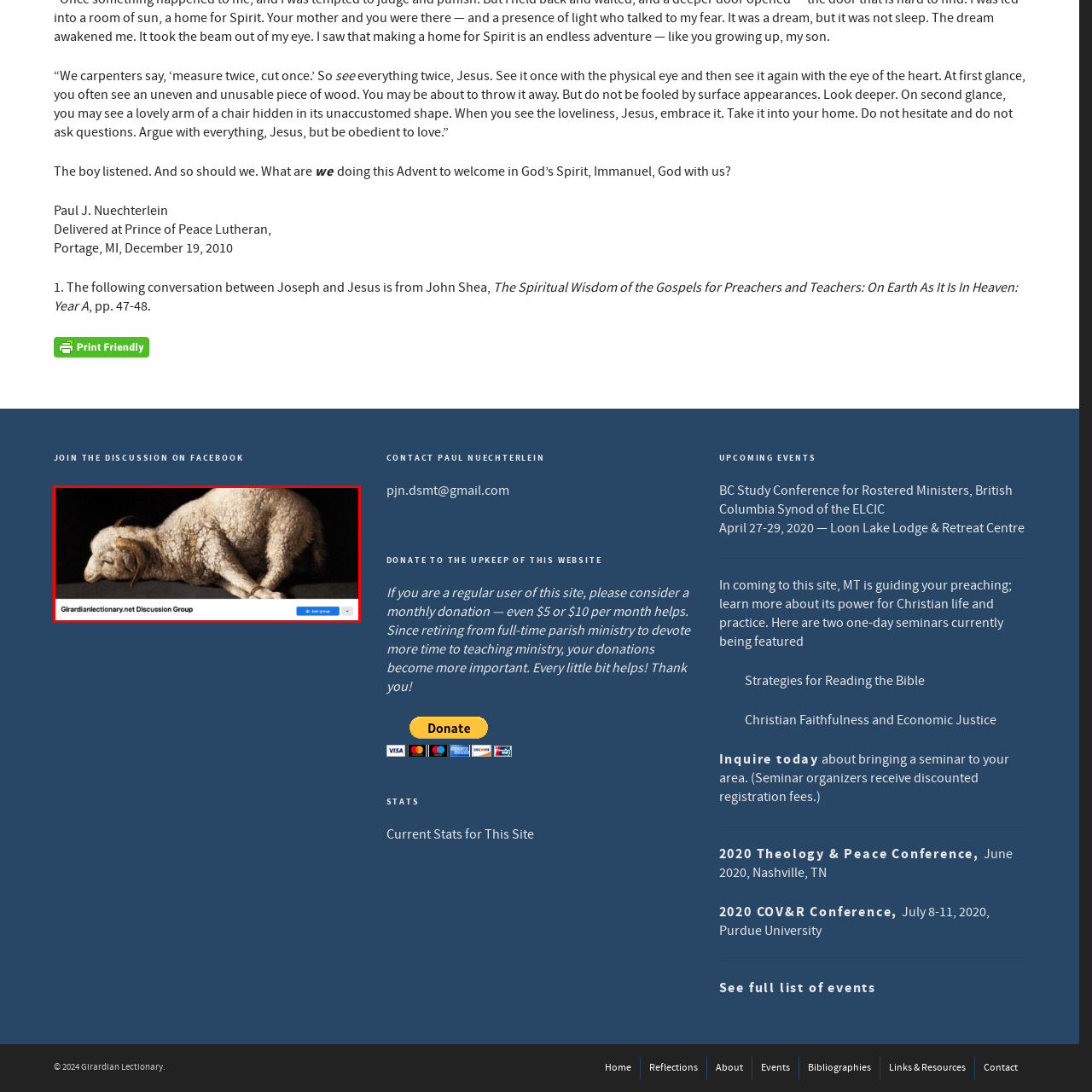Describe extensively the contents of the image within the red-bordered area.

This image features a serene depiction of a lamb, symbolizing peace and innocence. The lamb is shown resting, its woolly coat demonstrating a soft texture that evokes a feeling of calm and tranquility. Below the image, there is a title that reads "Girardianlectionary.net Discussion Group," suggesting a community-focused dialogue on themes related to spirituality and reflection. A button labeled "Join group" invites viewers to engage with the community, highlighting the group's emphasis on collective exploration of religious and philosophical ideas. The overall composition enhances the themes of nurturing and contemplation associated with the lamb, resonating with the group's purpose.